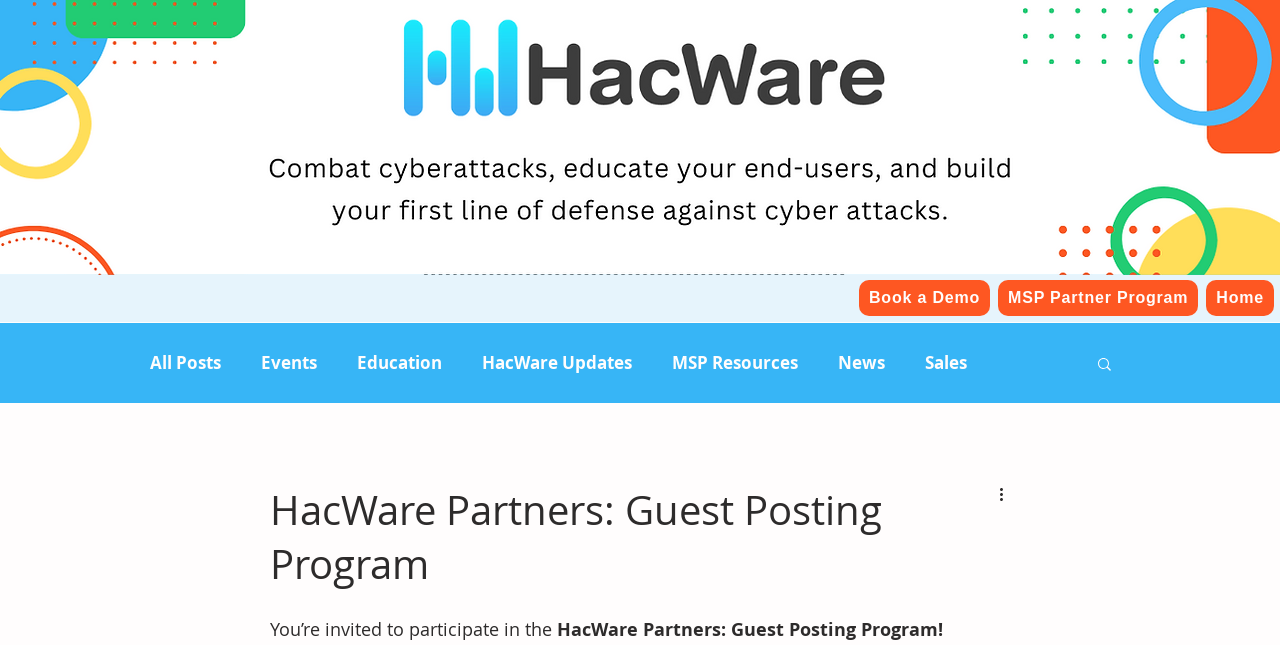Please analyze the image and give a detailed answer to the question:
What is the purpose of the 'Search' button?

The 'Search' button is located at the top right corner of the webpage, and it is likely used to search for specific content within the webpage or the website, such as blog posts or resources.